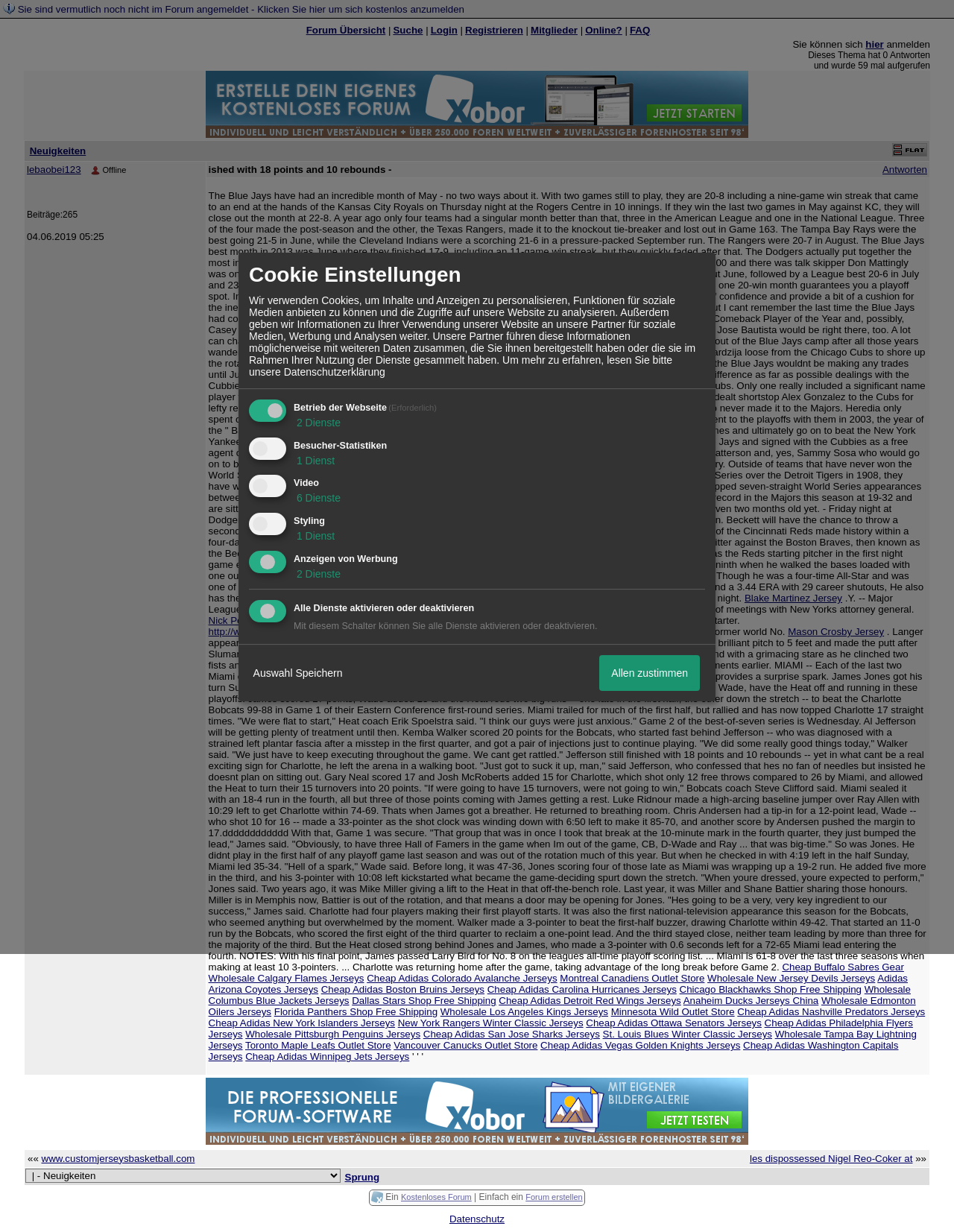Please locate the bounding box coordinates of the element that needs to be clicked to achieve the following instruction: "Click on the link to log in". The coordinates should be four float numbers between 0 and 1, i.e., [left, top, right, bottom].

[0.003, 0.002, 0.991, 0.012]